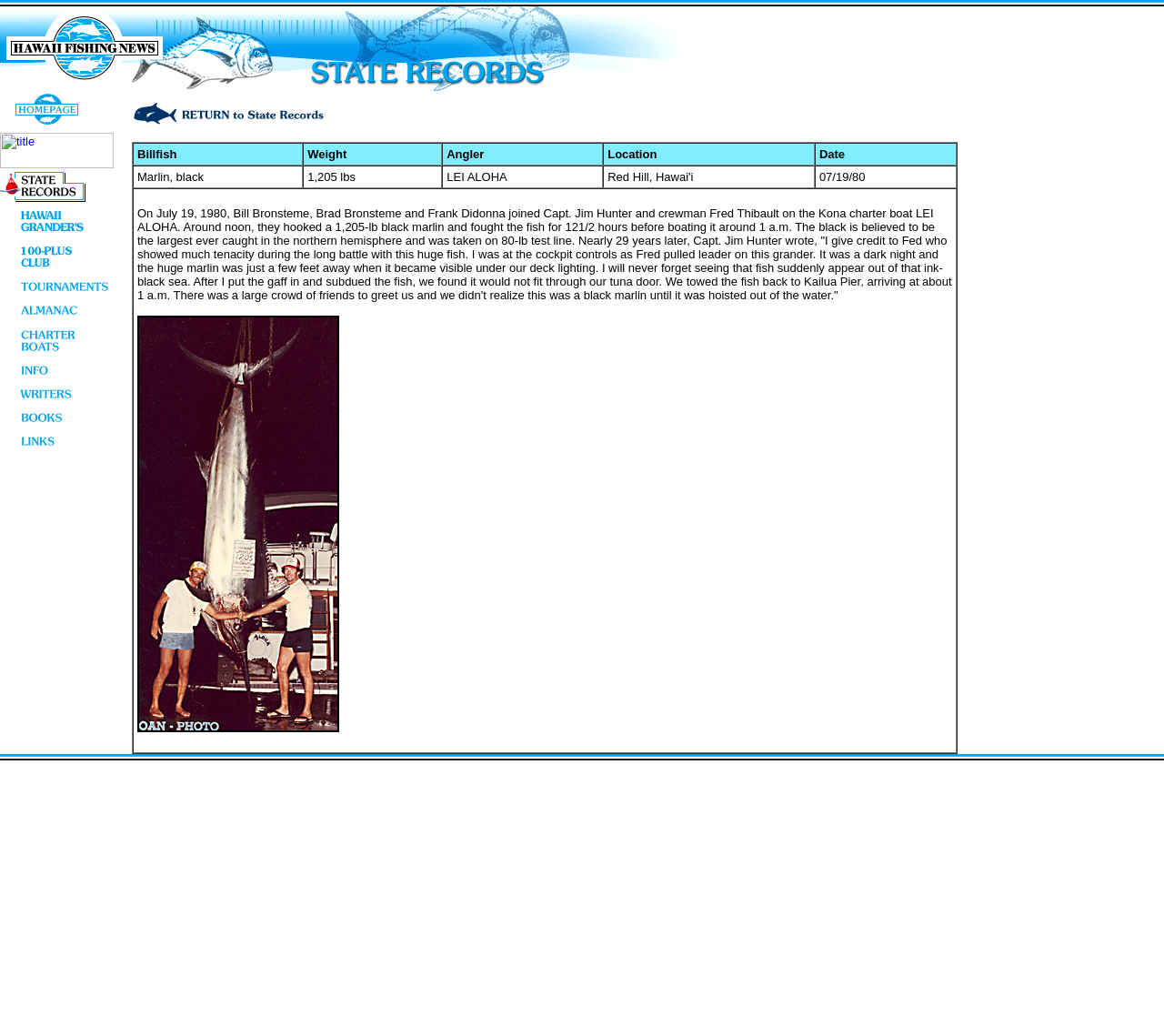Please specify the bounding box coordinates of the element that should be clicked to execute the given instruction: 'Click on the 'grander' link'. Ensure the coordinates are four float numbers between 0 and 1, expressed as [left, top, right, bottom].

[0.0, 0.22, 0.098, 0.234]